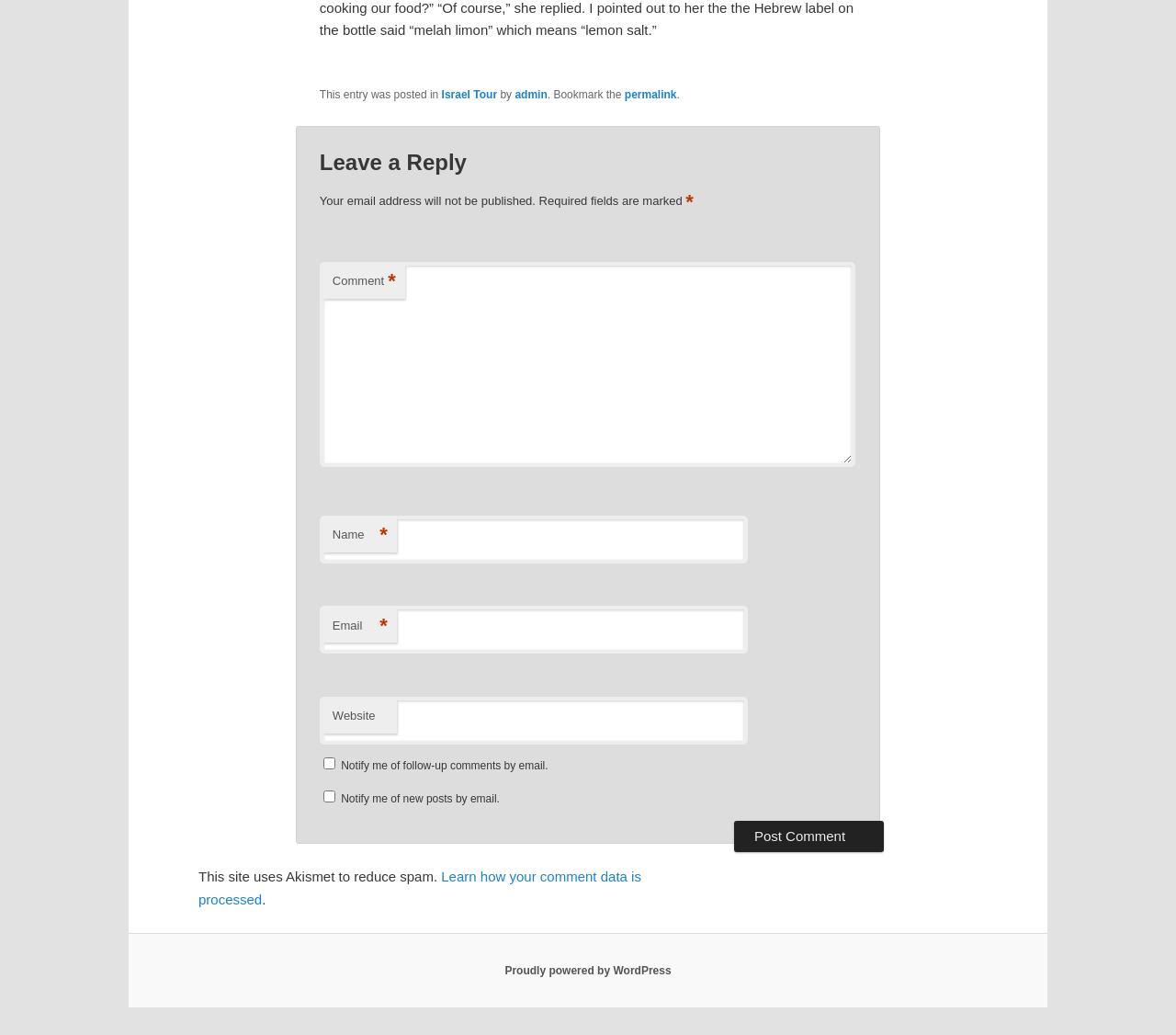Please determine the bounding box coordinates of the element to click in order to execute the following instruction: "Leave a comment". The coordinates should be four float numbers between 0 and 1, specified as [left, top, right, bottom].

[0.272, 0.144, 0.728, 0.171]